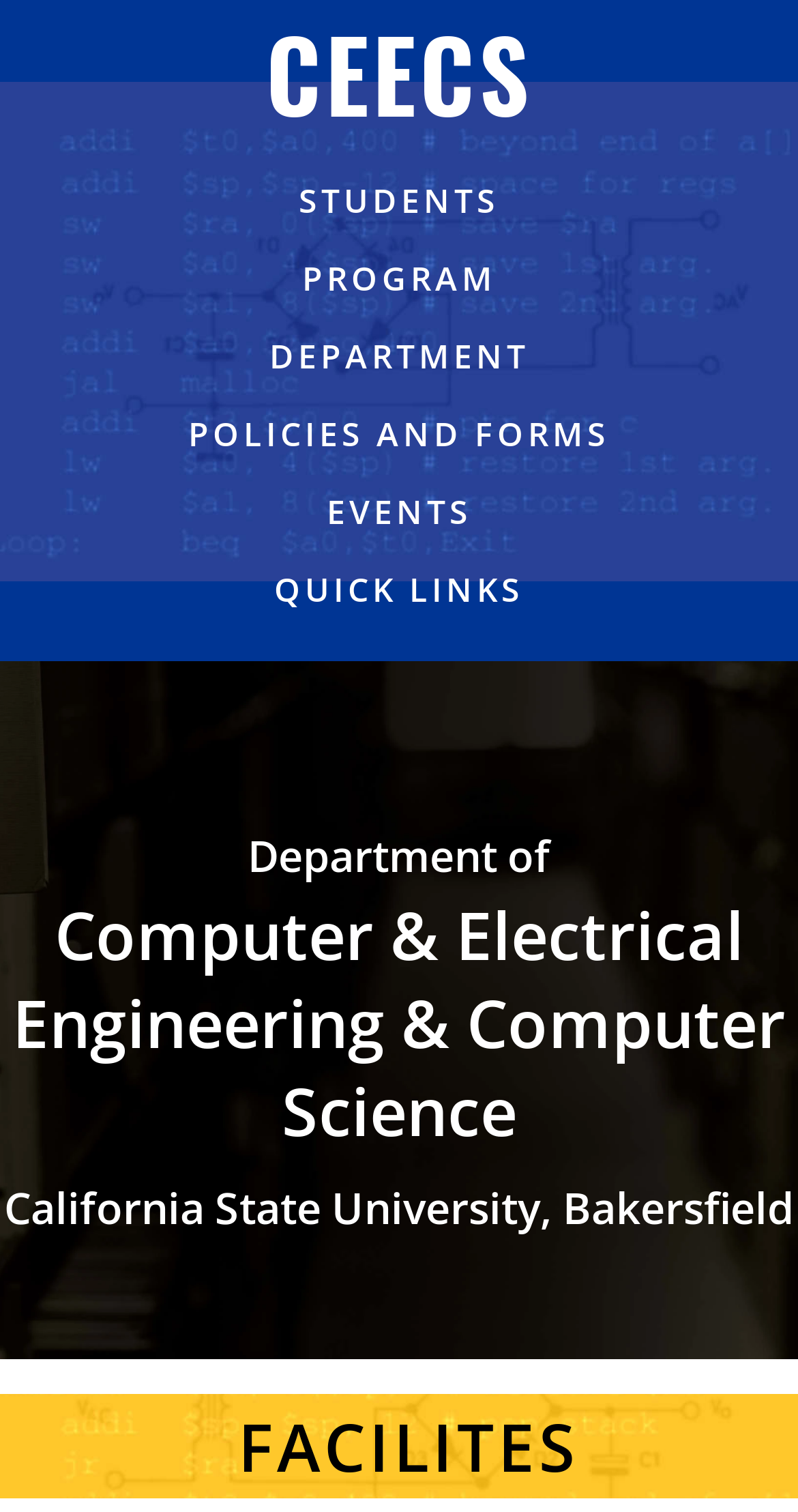Can you find and provide the main heading text of this webpage?

Department of
Computer & Electrical Engineering & Computer Science
California State University, Bakersfield